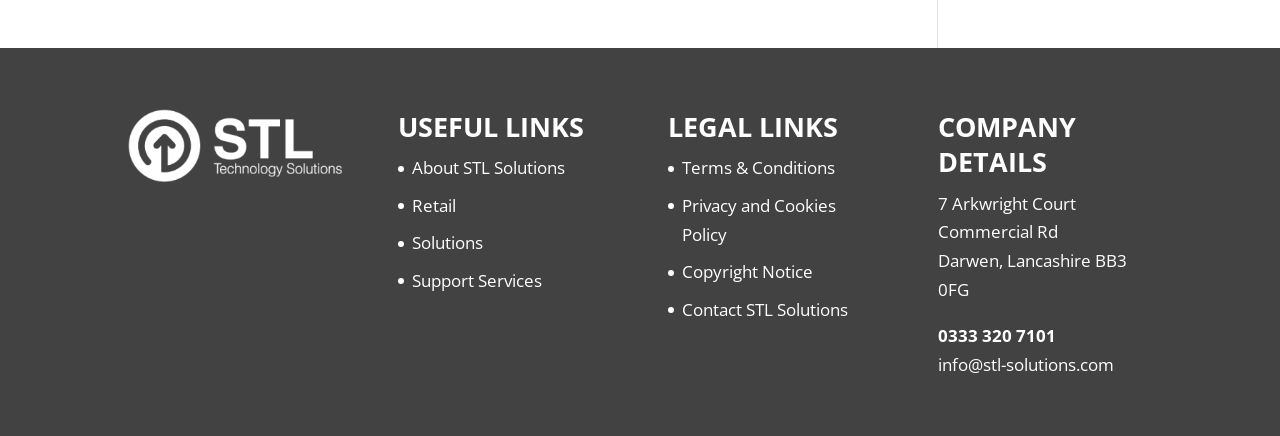Find the bounding box coordinates of the clickable area required to complete the following action: "Get Support Services".

[0.322, 0.616, 0.423, 0.669]